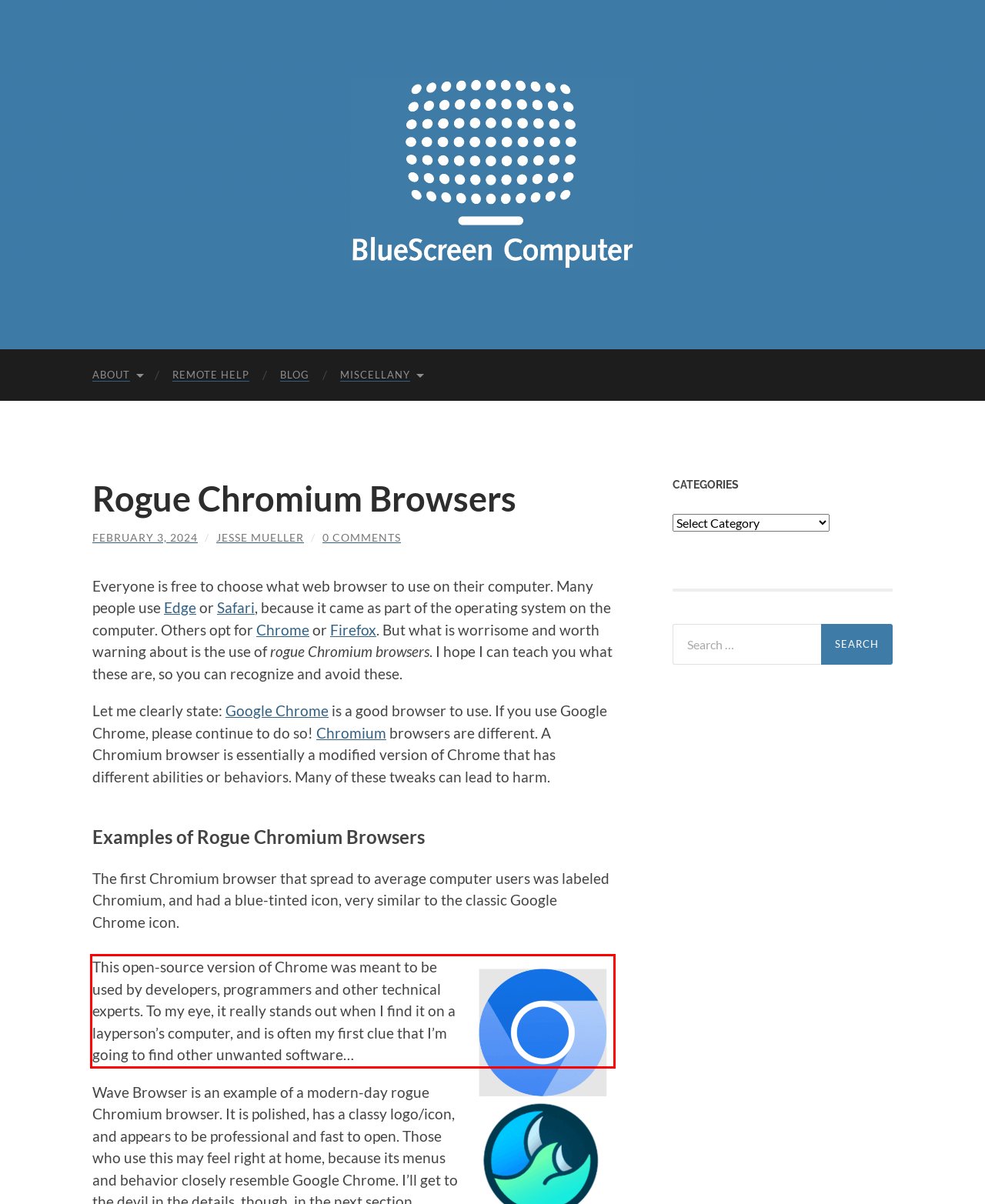You have a screenshot of a webpage with a red bounding box. Identify and extract the text content located inside the red bounding box.

This open-source version of Chrome was meant to be used by developers, programmers and other technical experts. To my eye, it really stands out when I find it on a layperson’s computer, and is often my first clue that I’m going to find other unwanted software…